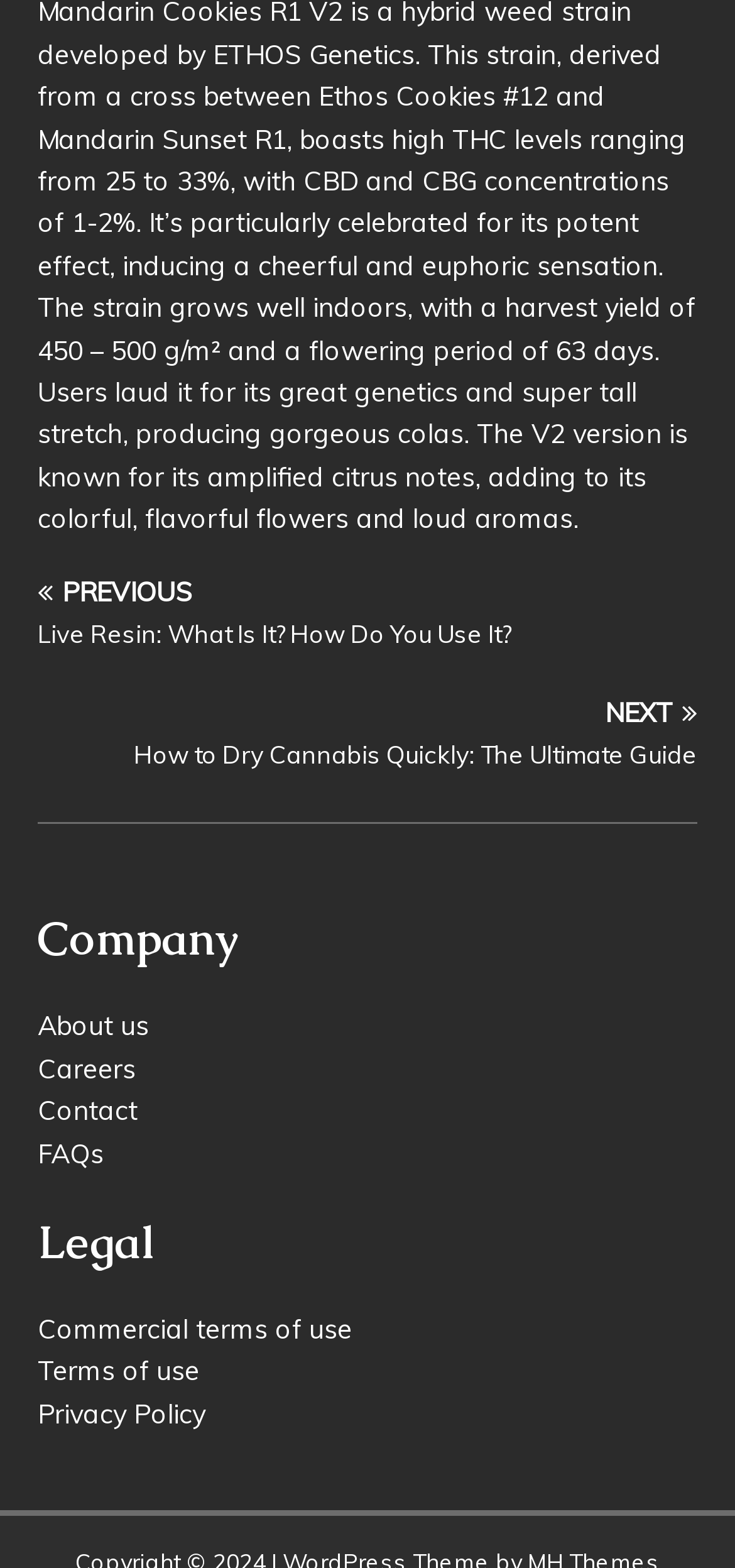Using the provided element description: "Careers", identify the bounding box coordinates. The coordinates should be four floats between 0 and 1 in the order [left, top, right, bottom].

[0.051, 0.671, 0.185, 0.692]